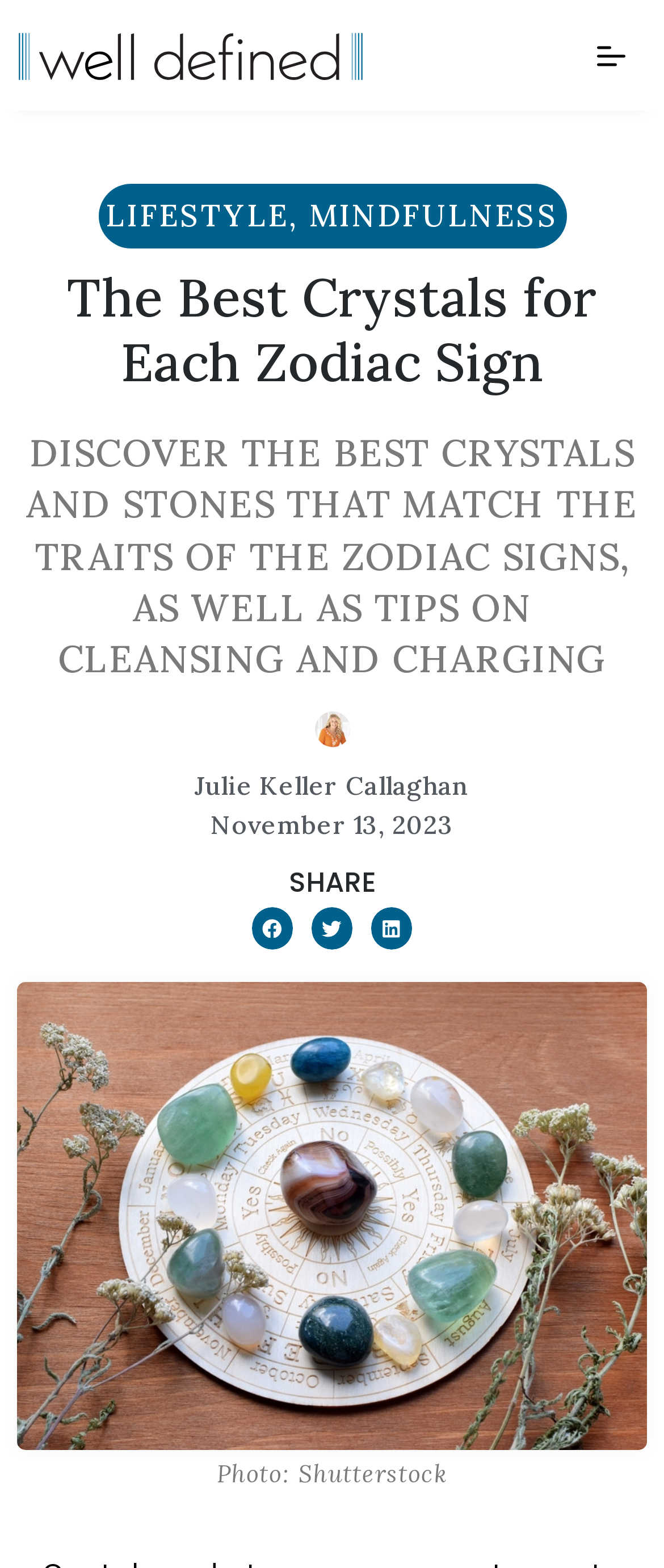Find the bounding box coordinates for the HTML element specified by: "aria-label="Share on linkedin"".

[0.558, 0.579, 0.621, 0.605]